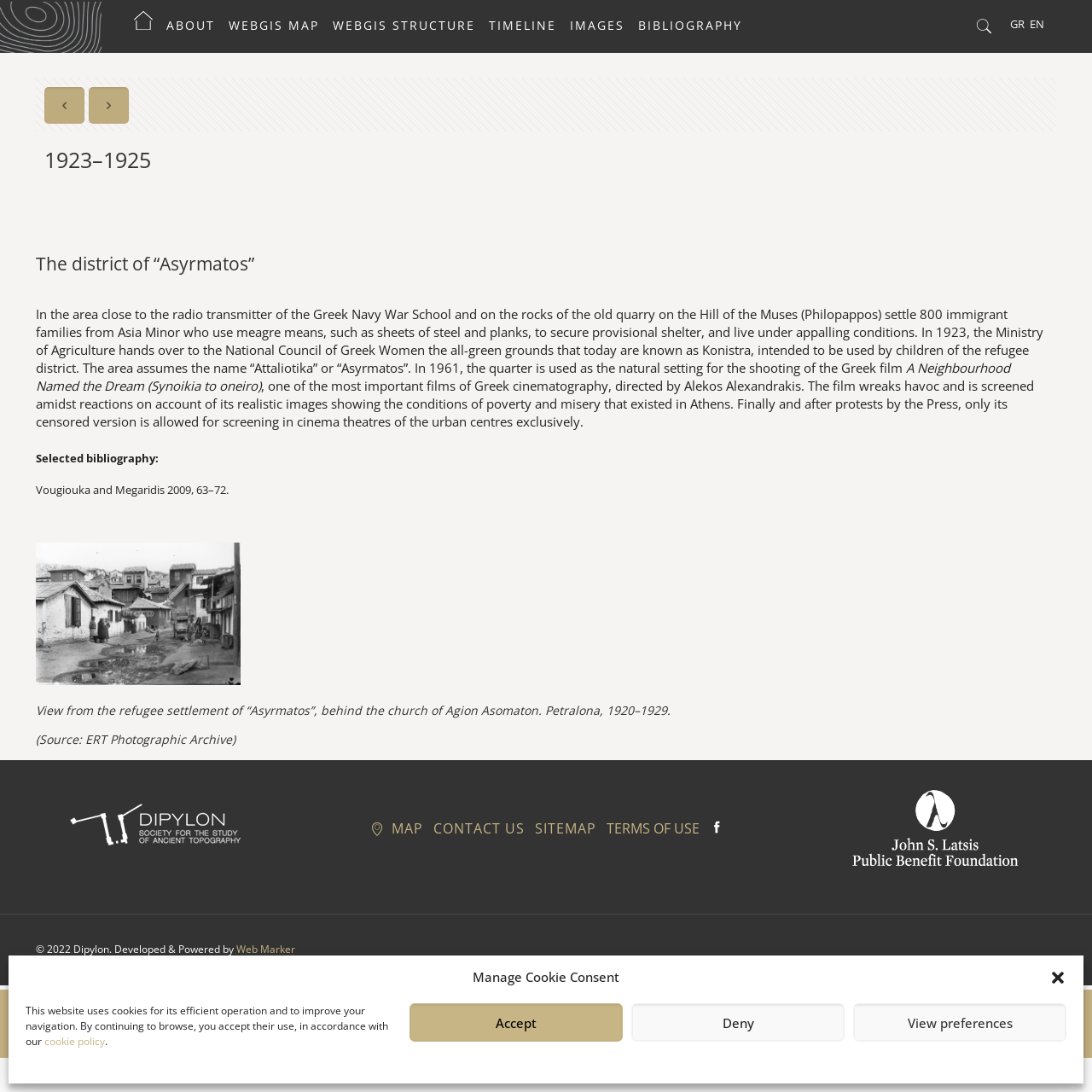Please provide a short answer using a single word or phrase for the question:
What is the name of the foundation mentioned on the webpage?

Latsis Foundation